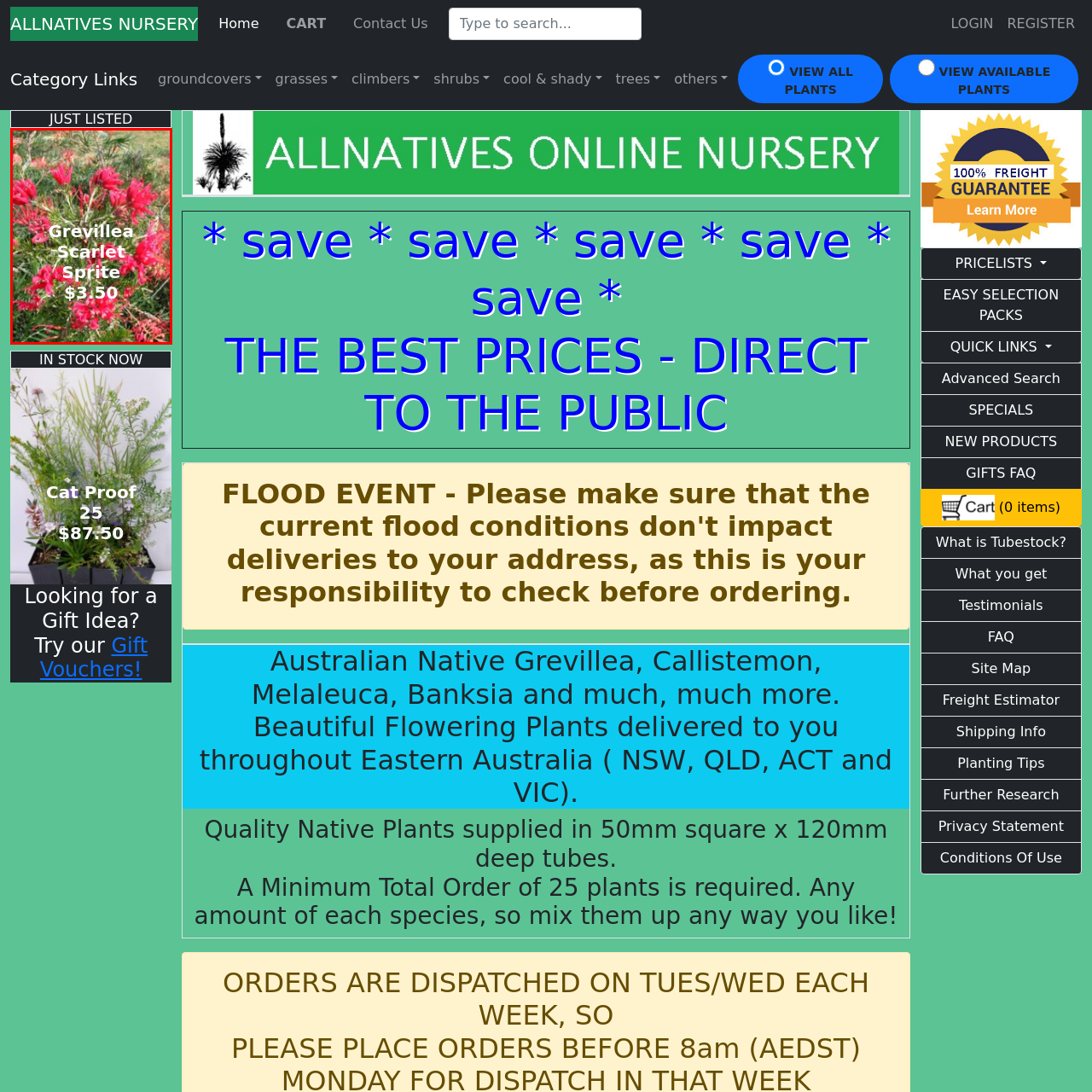Please provide a comprehensive description of the image that is enclosed within the red boundary.

This vibrant image features the stunning Grevillea 'Scarlet Sprite', a popular Australian native plant known for its striking red flowers and bushy foliage. Priced at just $3.50, this hardy shrub thrives in a variety of garden conditions, attracting birds and pollinators to your outdoor space. Perfect for adding color and life to gardens, it makes an excellent choice for both seasoned gardeners and beginners. The lush backdrop enhances the beauty of the plant, showcasing its rich hues against the greenery. Consider adding this captivating native to your collection for a burst of color and biodiversity.